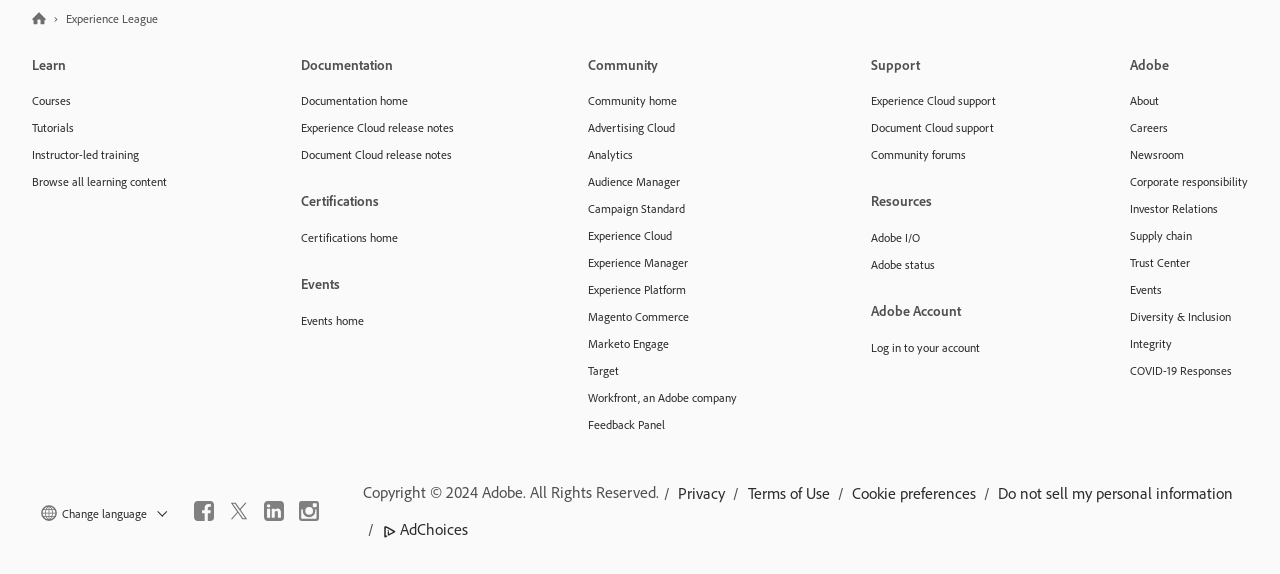What is the purpose of the 'Log in to your account' link?
Please give a detailed and elaborate answer to the question.

The 'Log in to your account' link is located under the 'Adobe Account' heading, which implies that it is related to managing one's Adobe account. The link's name suggests that it allows users to log in to their Adobe account, which is a common feature on websites that require user authentication.